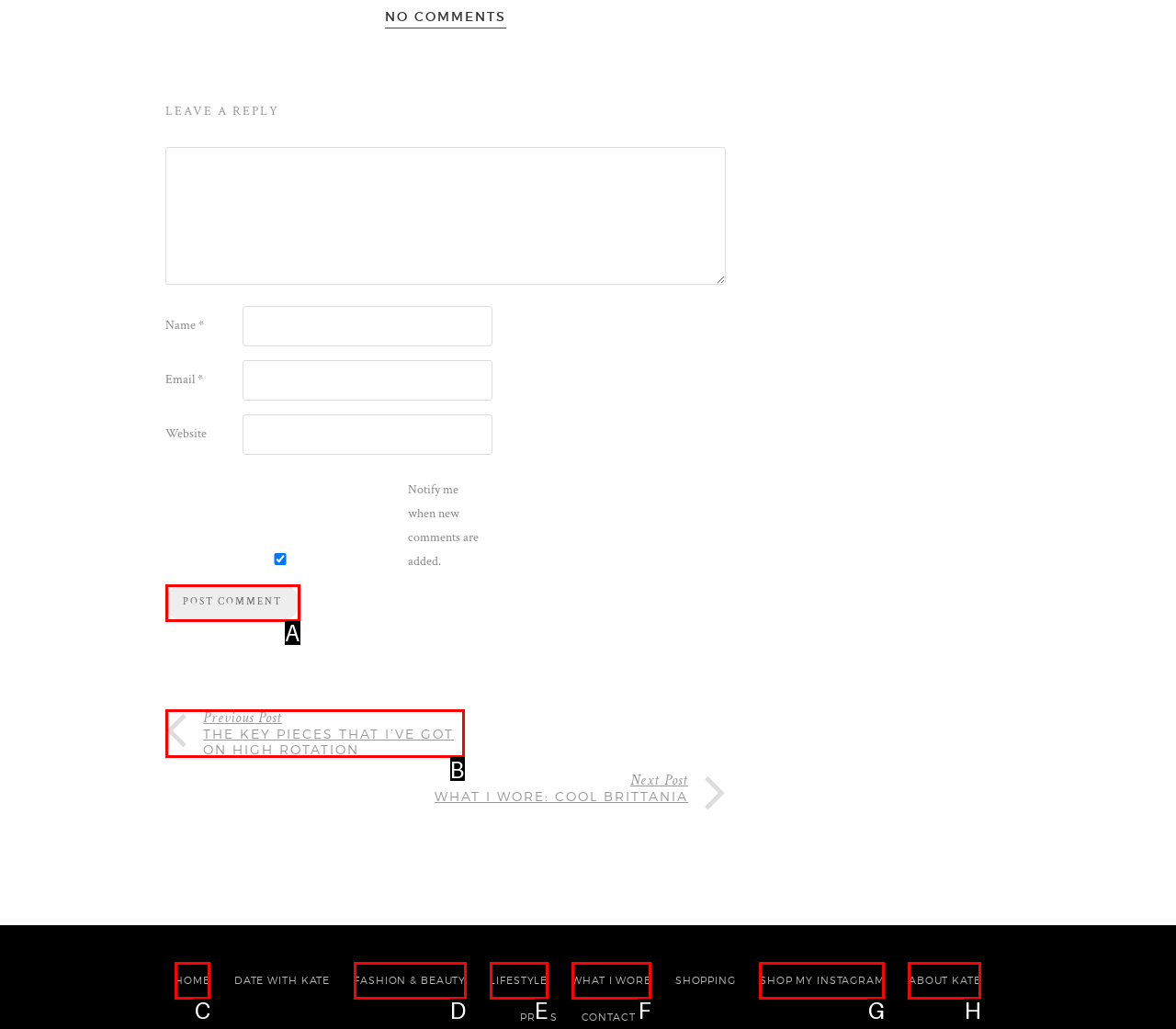Tell me the letter of the HTML element that best matches the description: About Kate from the provided options.

H